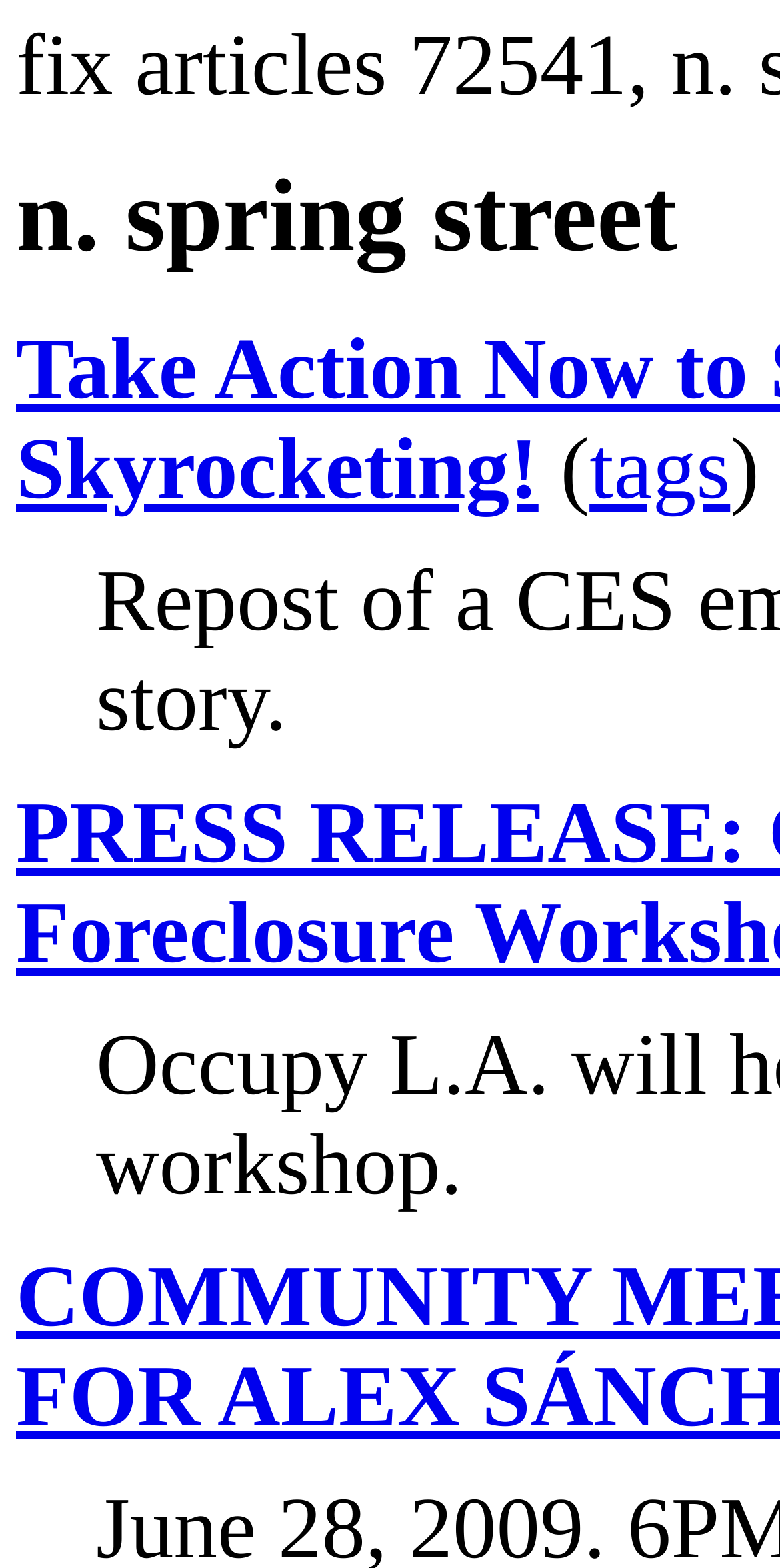Please find the bounding box for the UI element described by: "tags".

[0.756, 0.269, 0.936, 0.33]